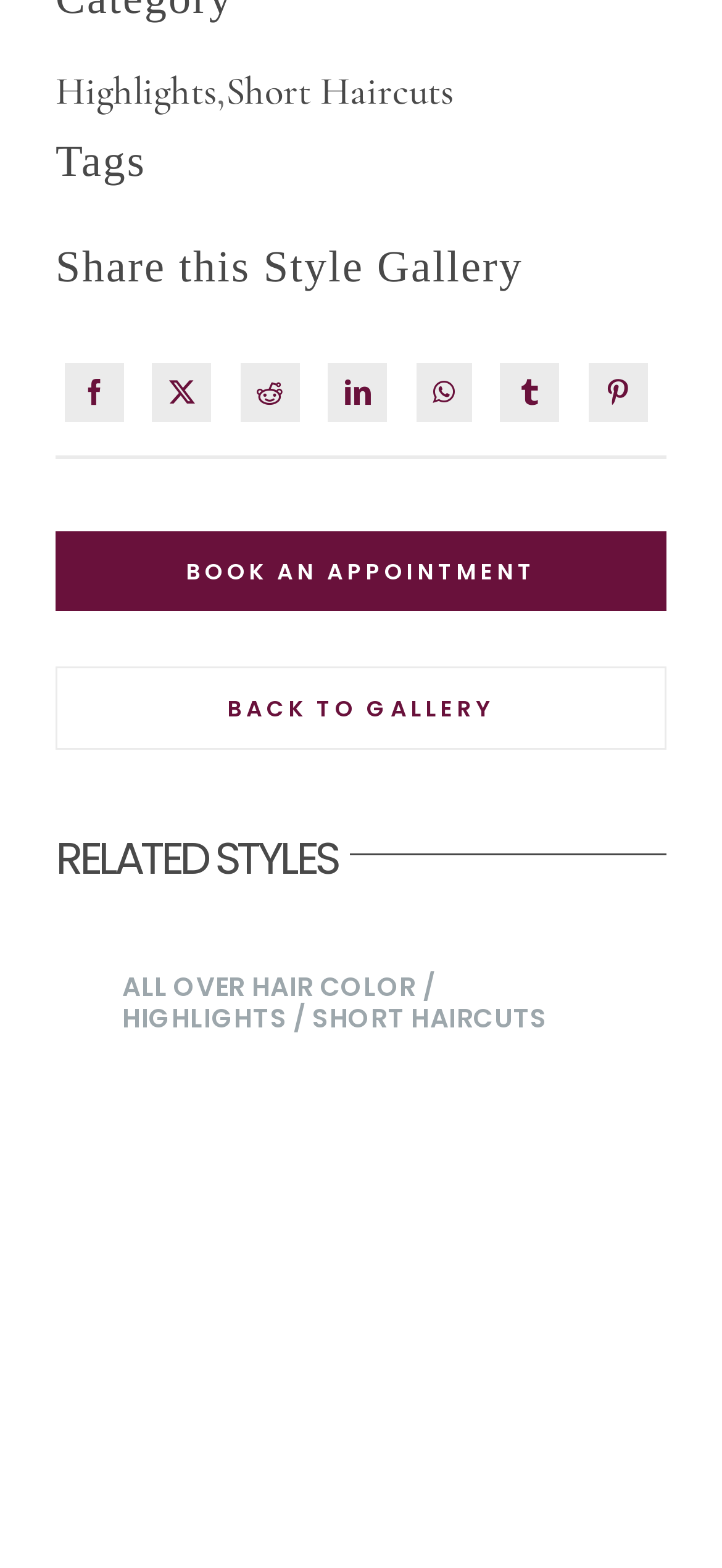Determine the bounding box for the described UI element: "aria-label="Reddit" title="Reddit"".

[0.32, 0.226, 0.428, 0.275]